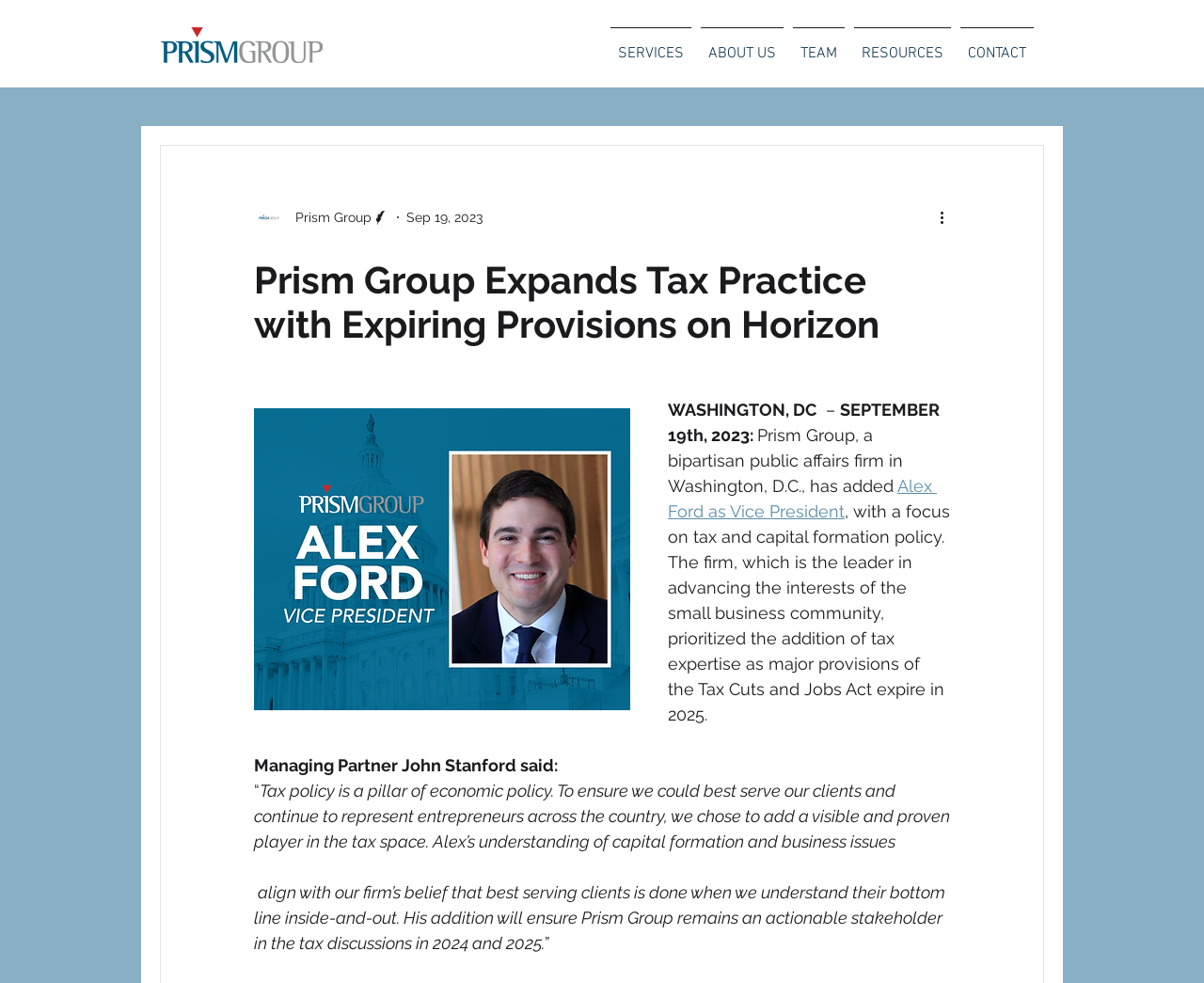Find the bounding box coordinates for the area that must be clicked to perform this action: "Click the logo of Prism Group Public Affairs".

[0.134, 0.028, 0.268, 0.064]